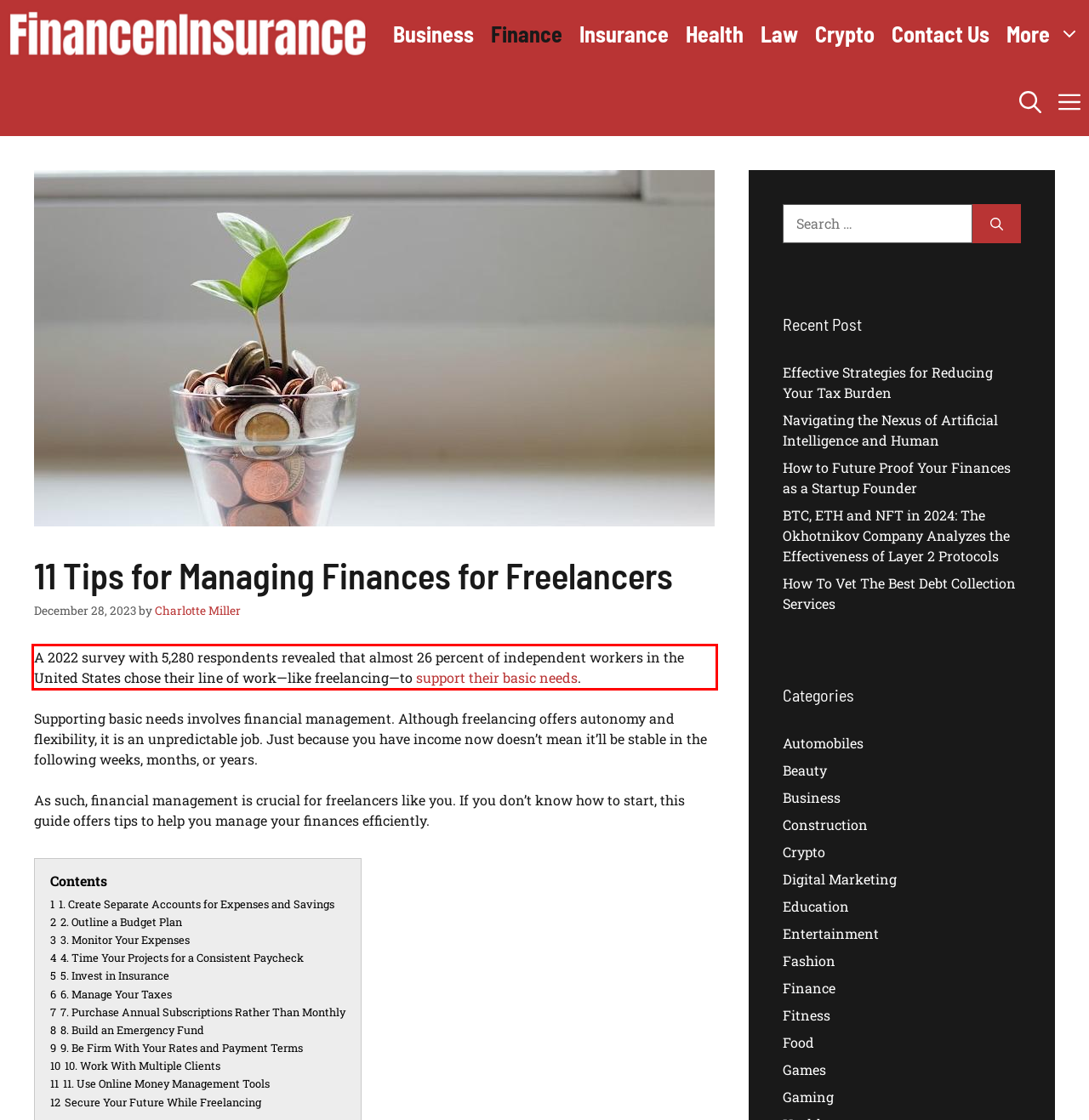Please identify the text within the red rectangular bounding box in the provided webpage screenshot.

A 2022 survey with 5,280 respondents revealed that almost 26 percent of independent workers in the United States chose their line of work—like freelancing—to support their basic needs.